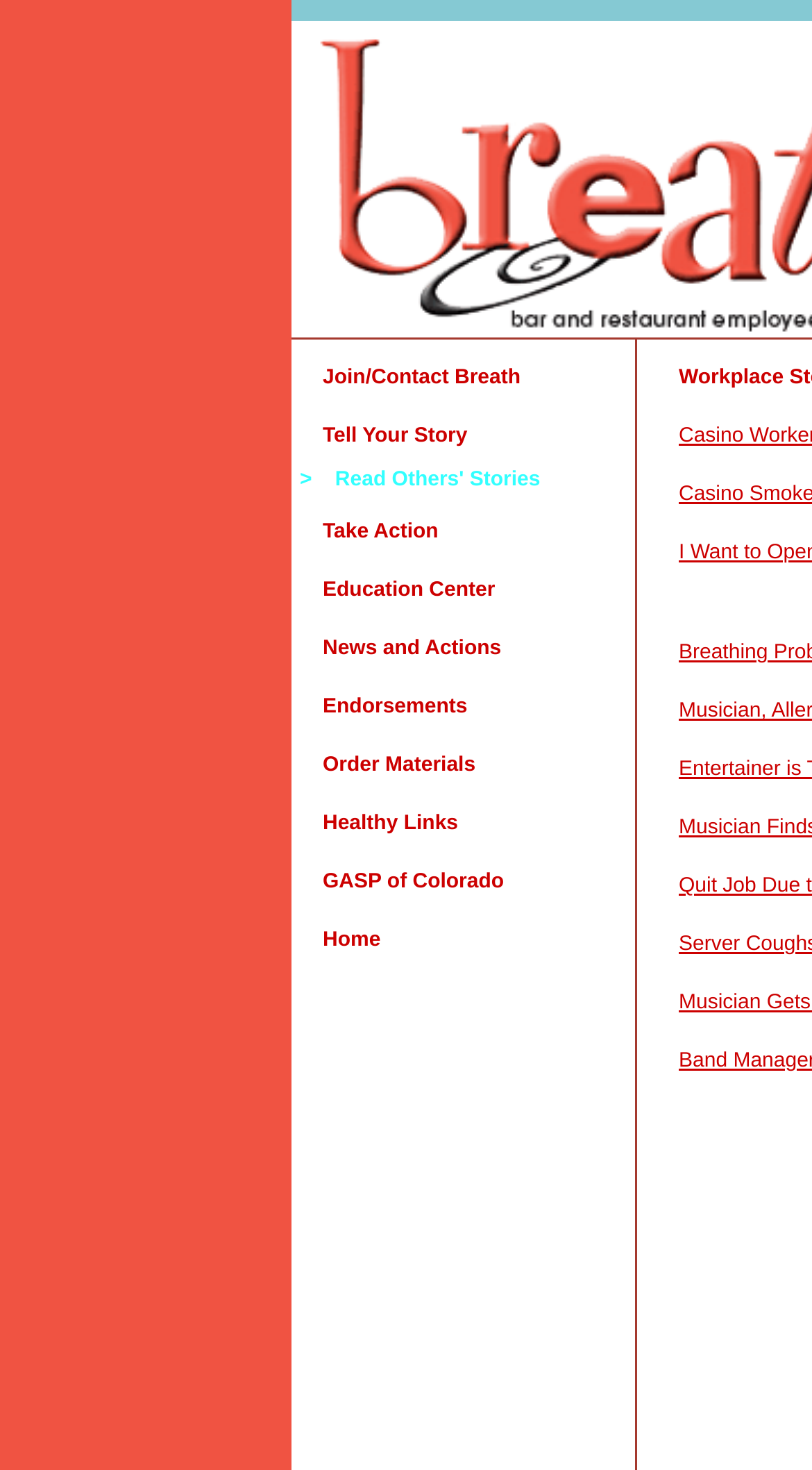Generate a detailed explanation of the webpage's features and information.

The webpage is titled "Colorado Breath: Tell Your Story". At the top of the page, there is a small image. Below the image, there are nine links aligned horizontally, taking up a significant portion of the page. The links are "Join/Contact Breath", "Tell Your Story", "Take Action", "Education Center", "News and Actions", "Endorsements", "Order Materials", "Healthy Links", and "GASP of Colorado", in that order from left to right. The last link, "Home", is positioned slightly below the others, but still on the same horizontal plane.